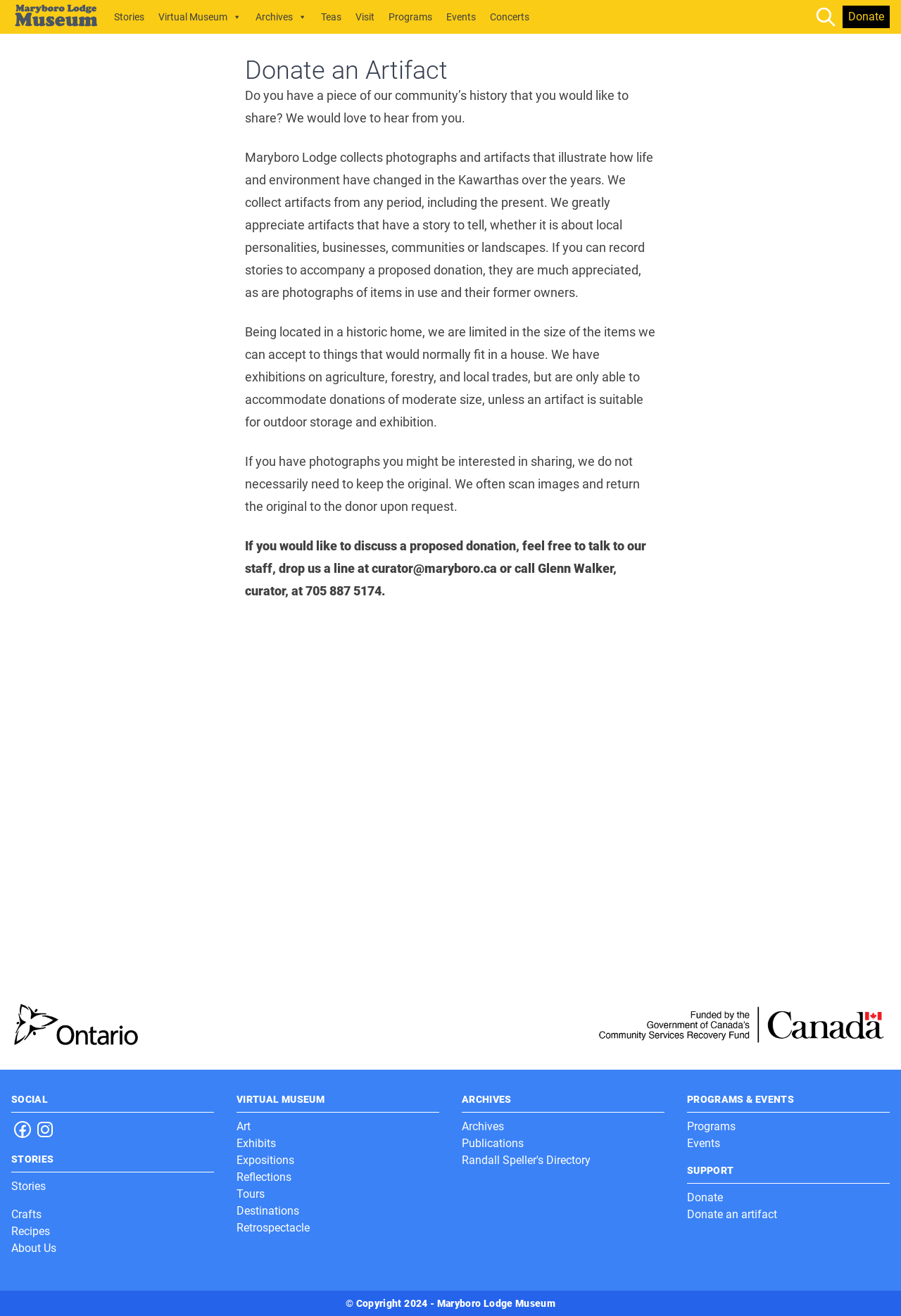Please find the bounding box coordinates of the element that needs to be clicked to perform the following instruction: "Check the Events". The bounding box coordinates should be four float numbers between 0 and 1, represented as [left, top, right, bottom].

[0.487, 0.002, 0.536, 0.024]